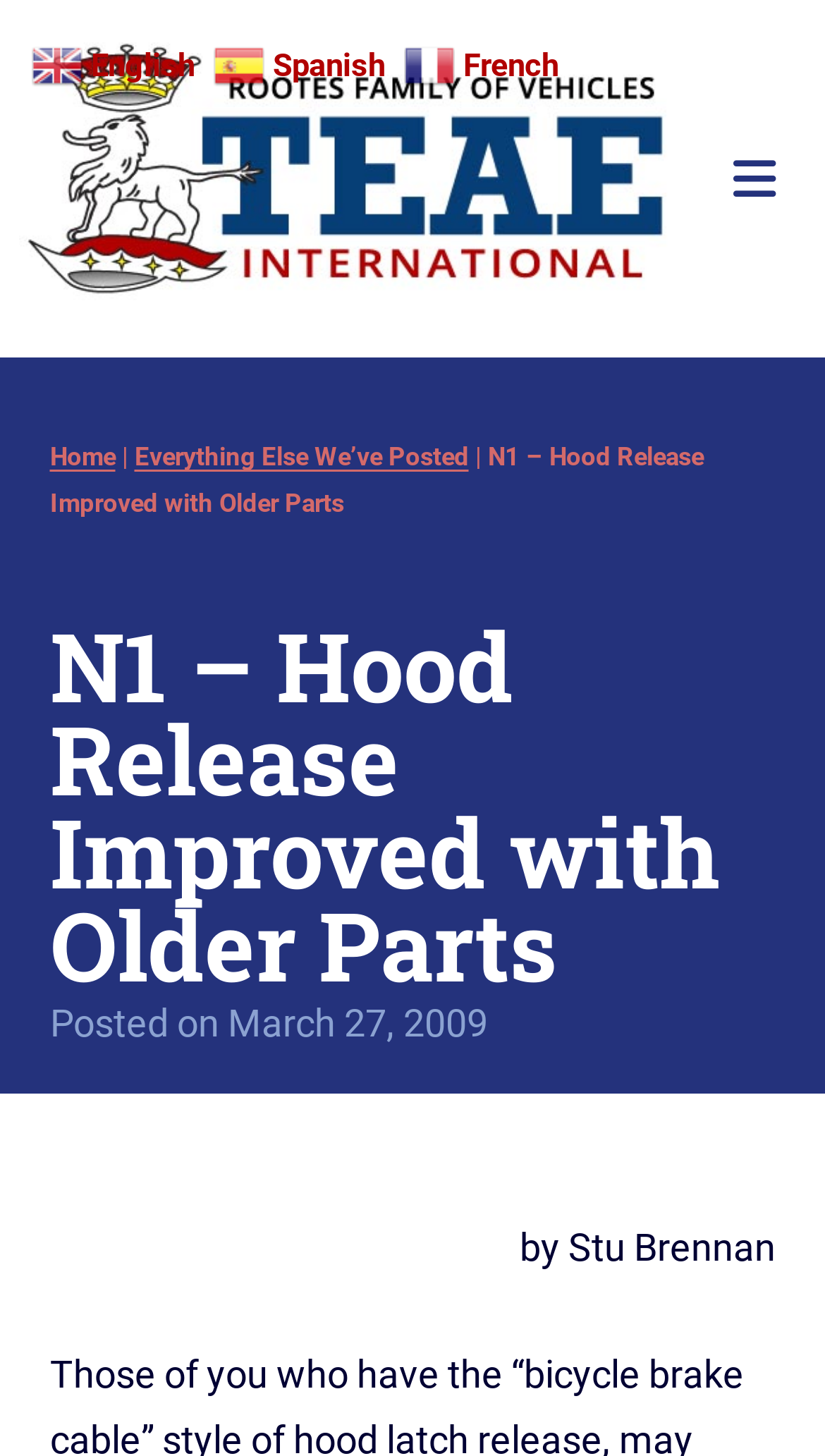Can you find the bounding box coordinates for the element that needs to be clicked to execute this instruction: "View everything else we've posted"? The coordinates should be given as four float numbers between 0 and 1, i.e., [left, top, right, bottom].

[0.163, 0.304, 0.568, 0.324]